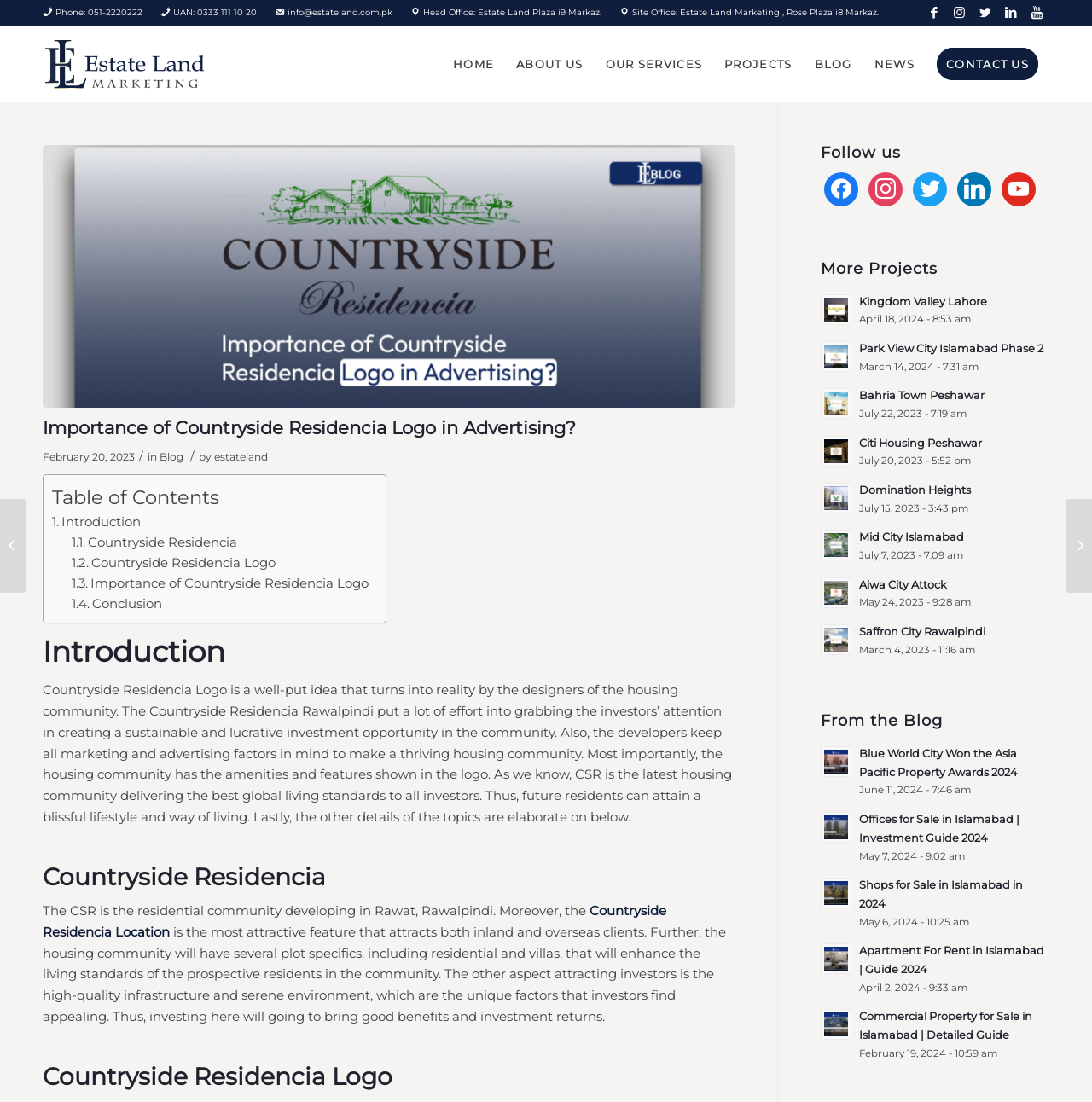How many projects are listed under 'More Projects'?
Identify the answer in the screenshot and reply with a single word or phrase.

6